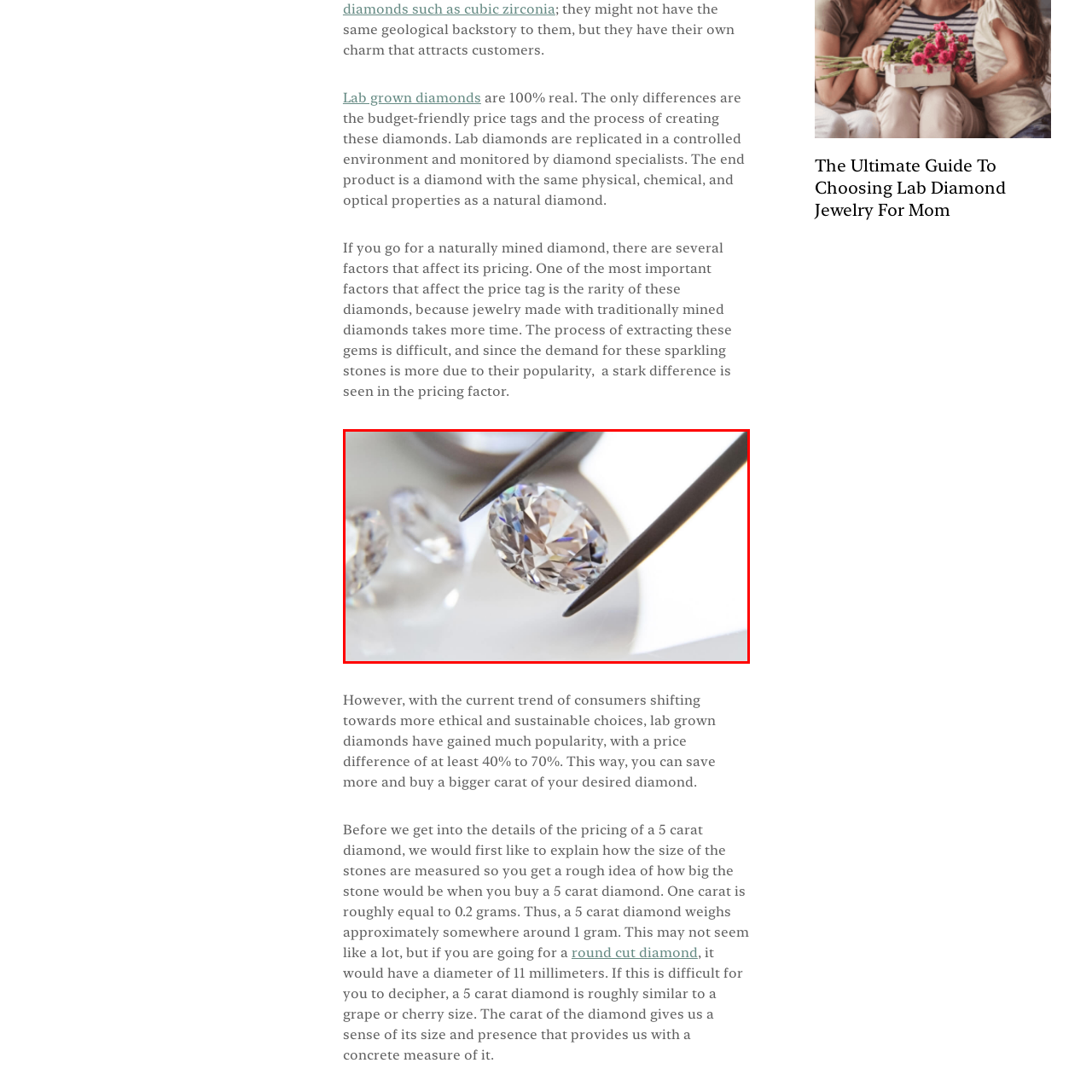Elaborate on the details of the image that is highlighted by the red boundary.

The image showcases a dazzling oval-cut diamond being delicately held by tweezers, illustrating the exquisite craftsmanship and clarity of lab-grown diamonds. In the background, several other diamond shapes can be seen, hinting at the variety available in this category. The context of the image reflects a discussion on diamonds, highlighting the differences between natural and lab-grown varieties. Lab-grown diamonds are celebrated for their ethical production processes and budget-friendly price tags, offering consumers a sustainable alternative without compromising on beauty. This juxtaposition emphasizes not only the visual appeal of diamonds but also the evolving consumer landscape favoring environmentally responsible choices in fine jewelry.